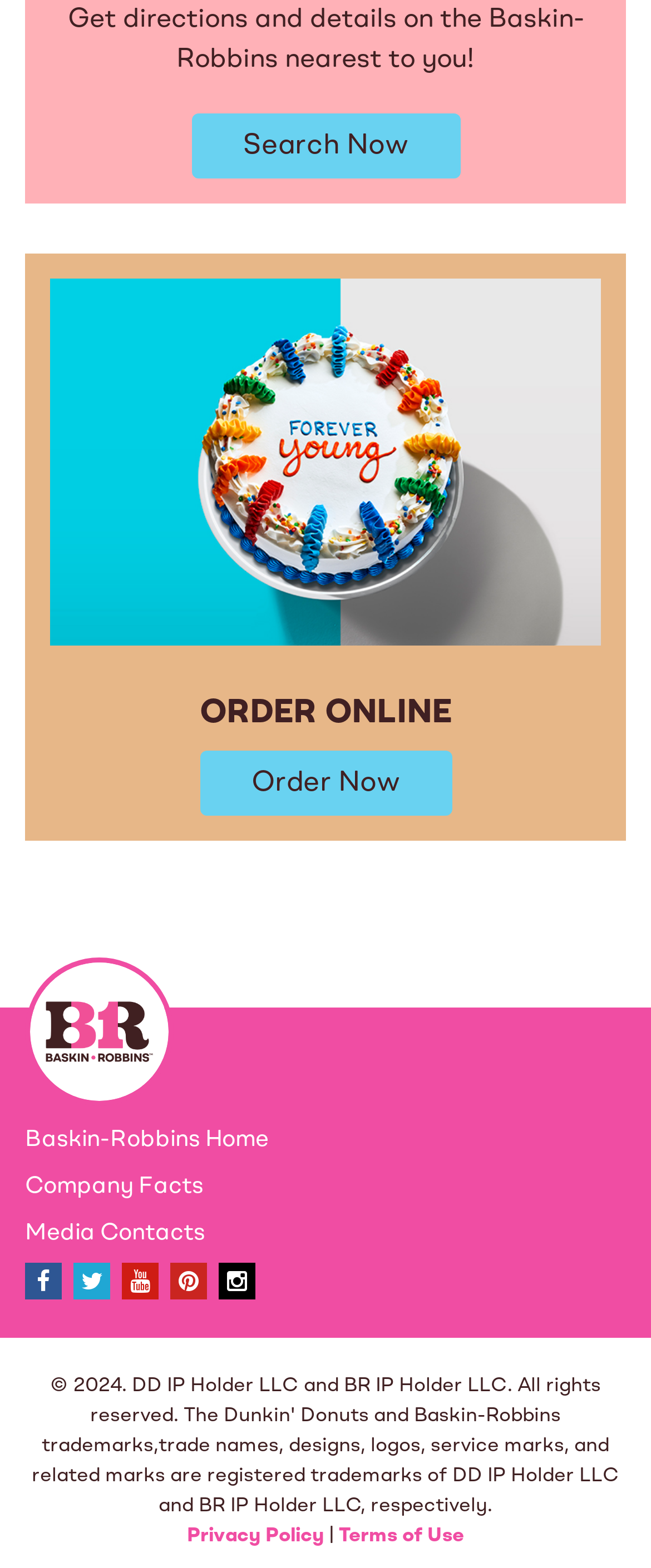Locate the bounding box coordinates of the clickable part needed for the task: "Visit Baskin-Robbins home page".

[0.038, 0.716, 0.413, 0.739]